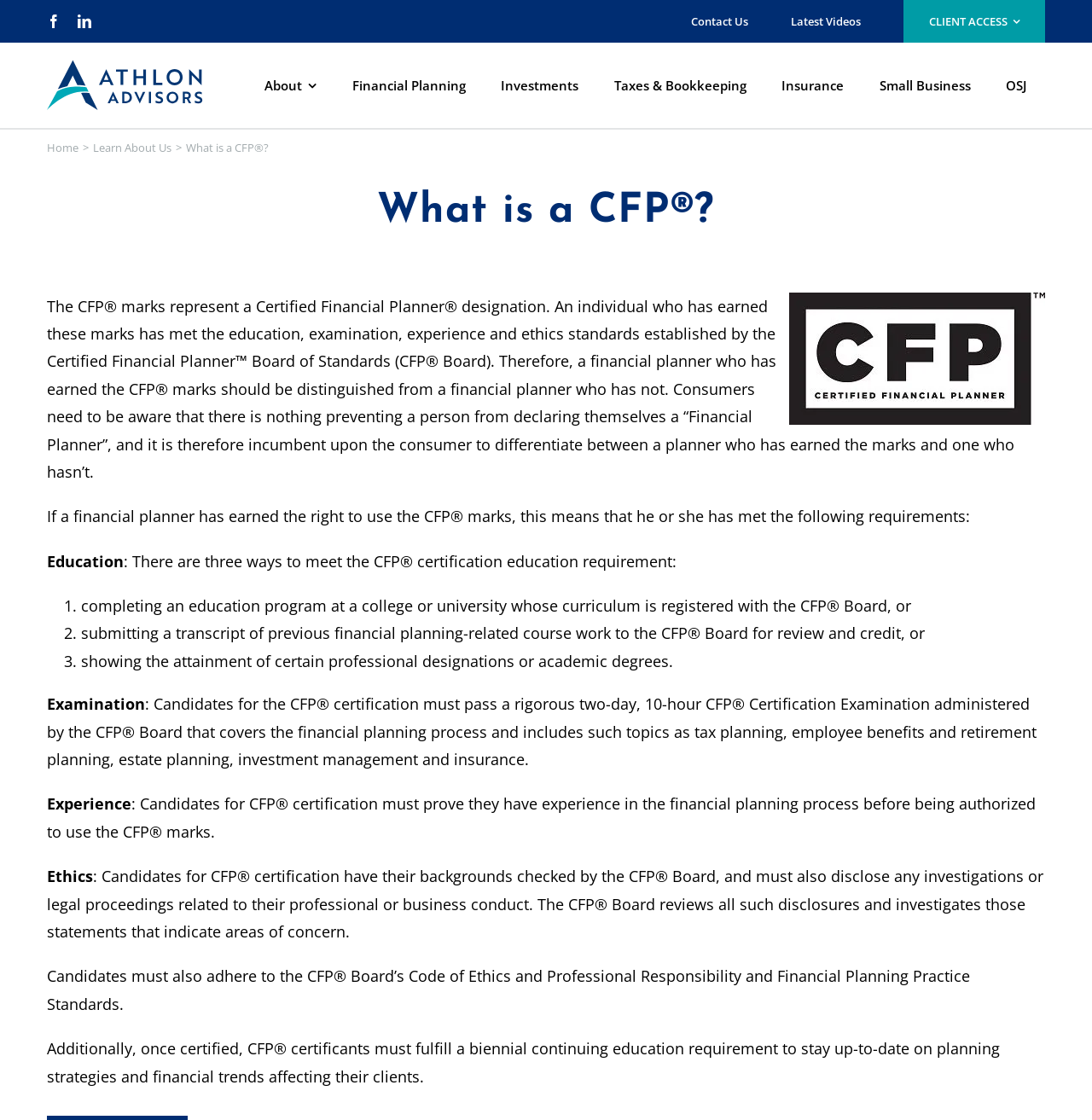Reply to the question below using a single word or brief phrase:
What is the purpose of the CFP Board's background check?

To ensure ethics